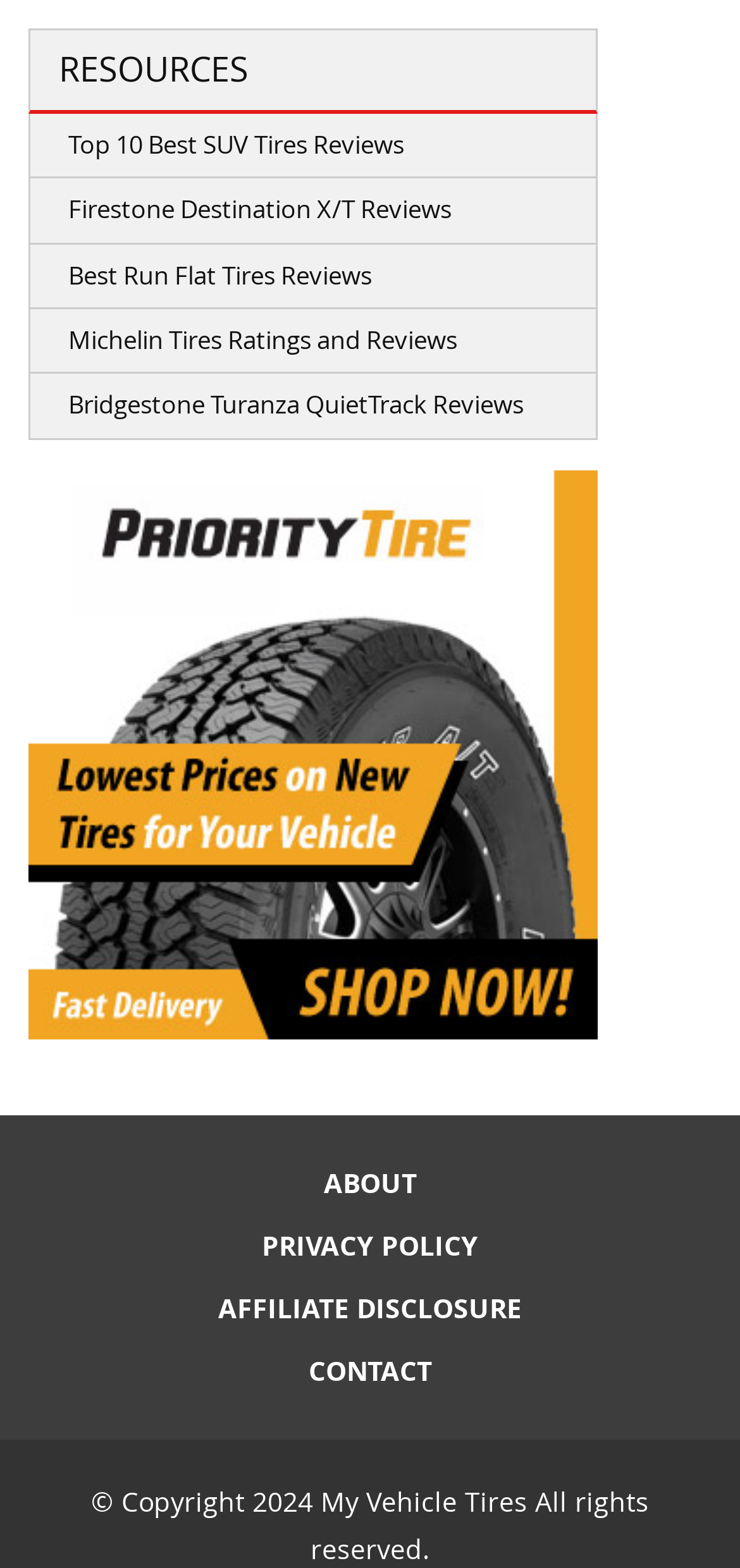Mark the bounding box of the element that matches the following description: "Affiliate Disclosure".

[0.105, 0.819, 0.895, 0.85]